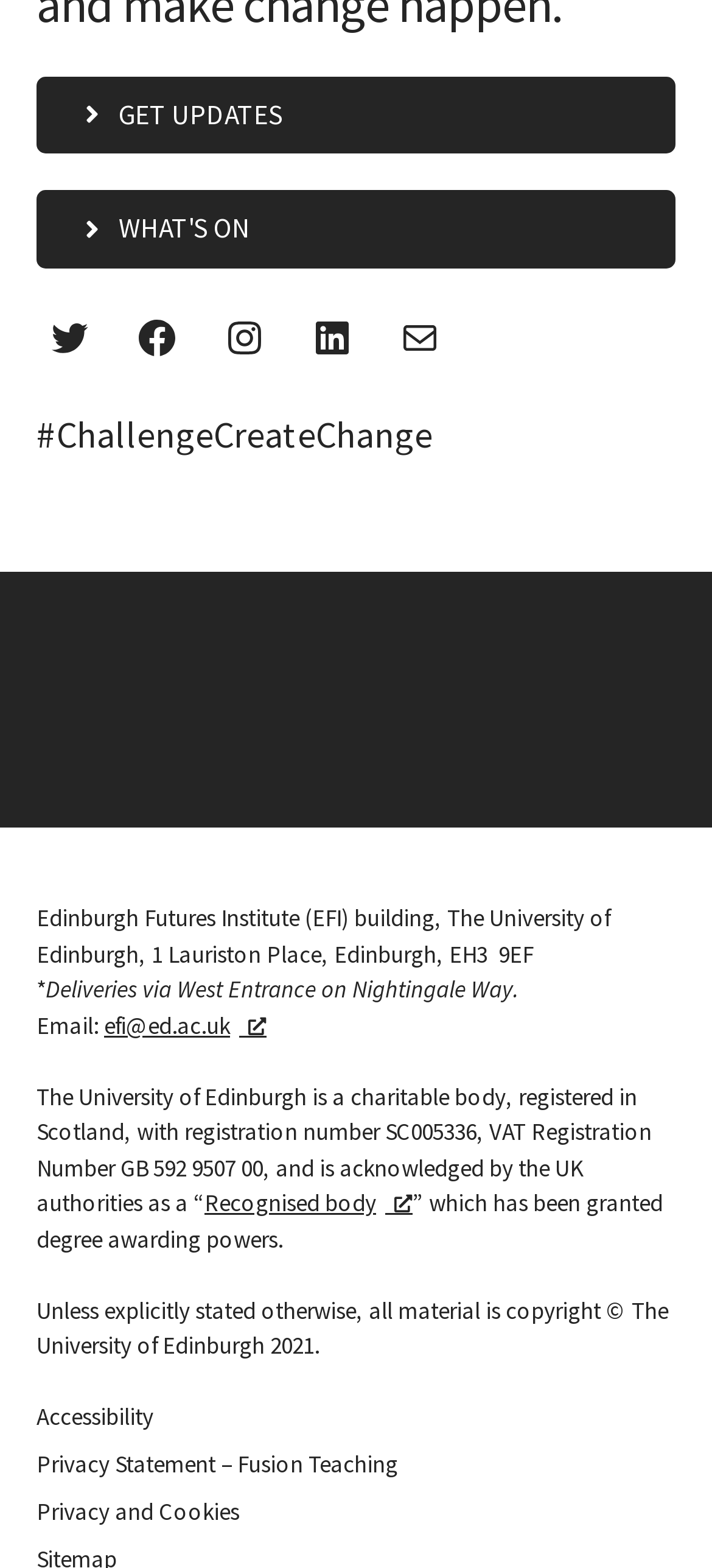How can I contact the Edinburgh Futures Institute via email?
Please provide a comprehensive answer based on the visual information in the image.

I found the email address by looking at the link element that contains the email address, which is located near the bottom of the page.